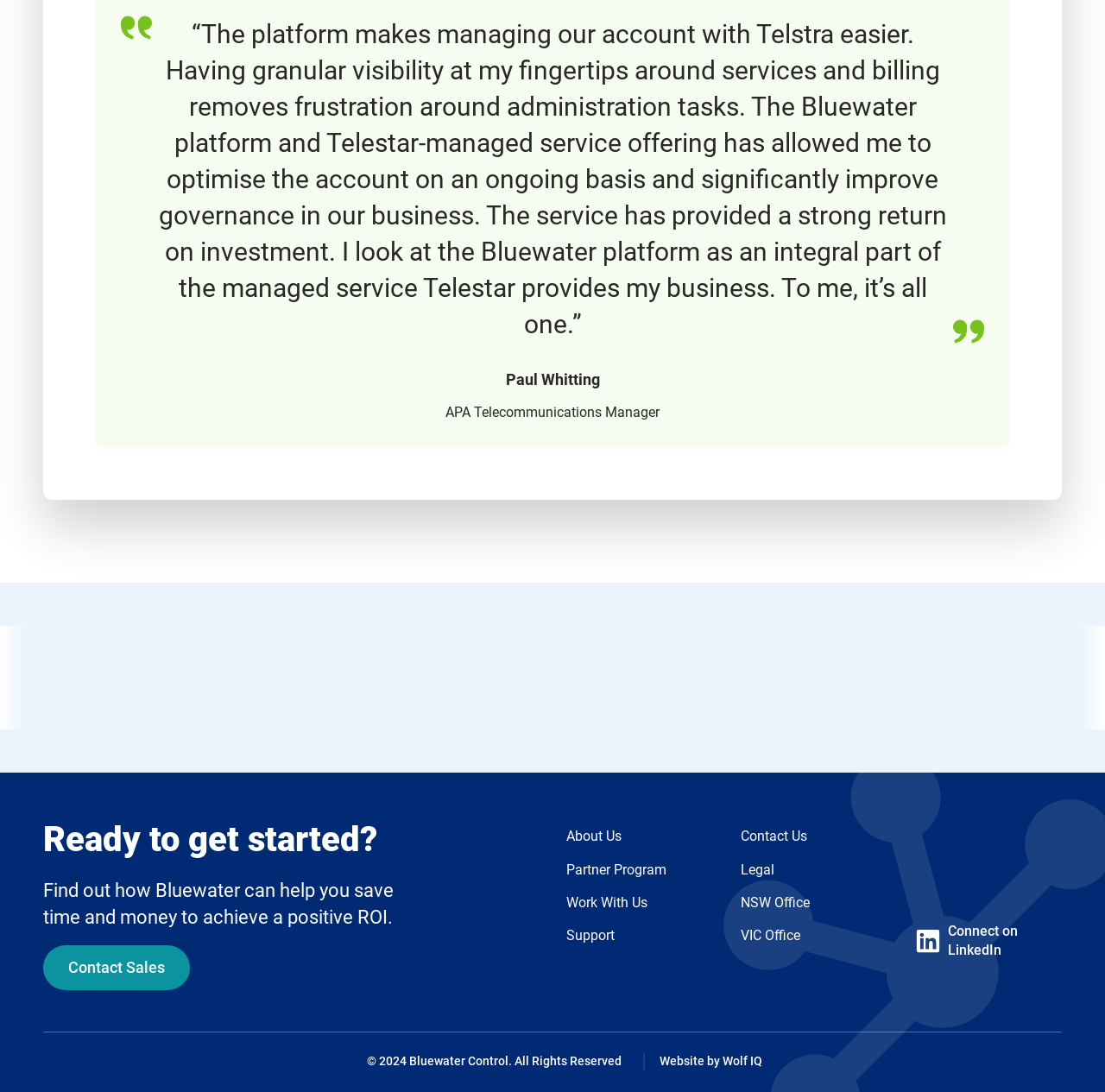What is the name of the company that developed the website?
Carefully analyze the image and provide a thorough answer to the question.

The webpage footer contains a link to the website developer, Wolf IQ, with the text 'Website by Wolf IQ'.